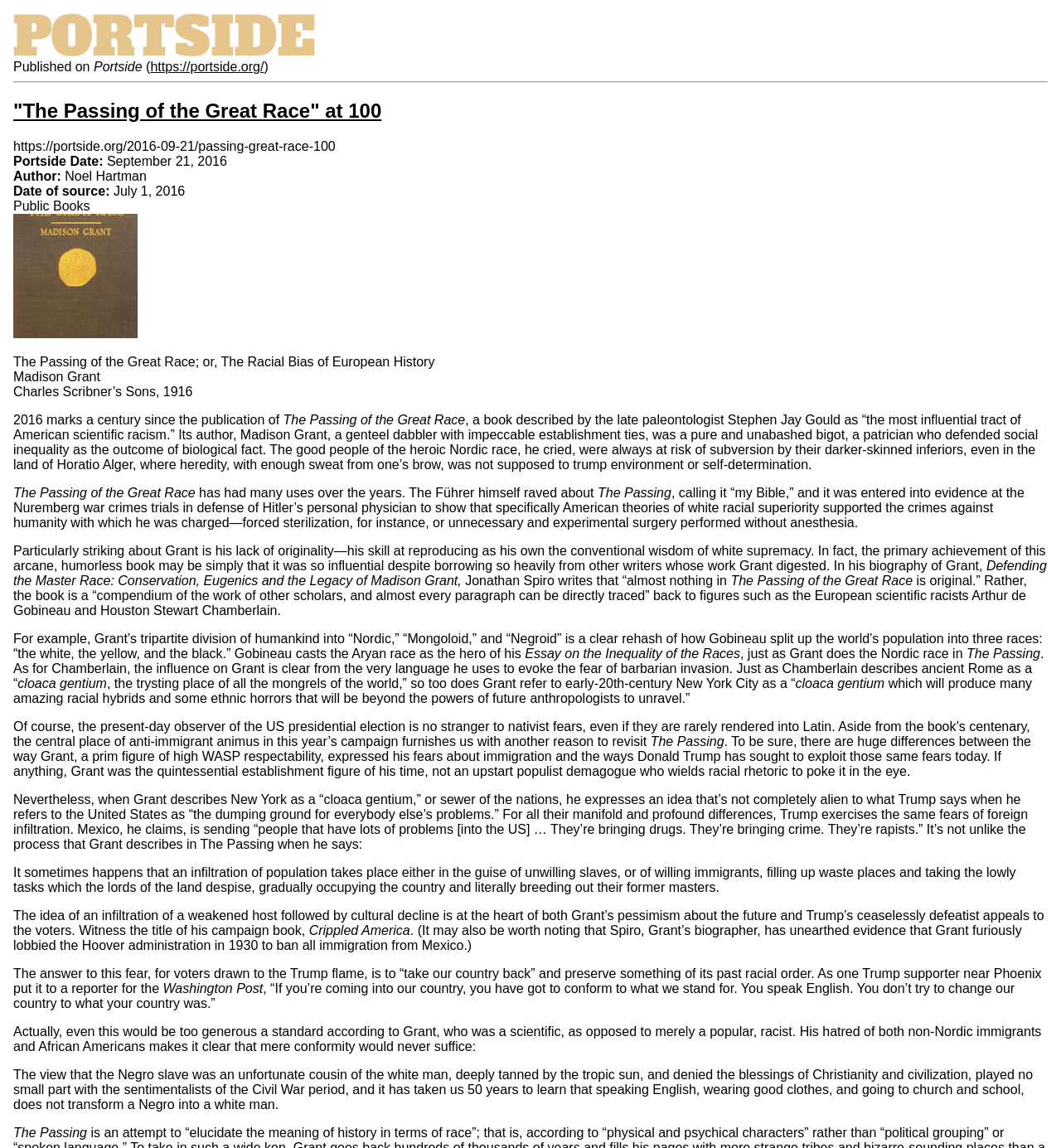Who is the author of the book 'The Passing of the Great Race'?
Look at the screenshot and respond with one word or a short phrase.

Madison Grant